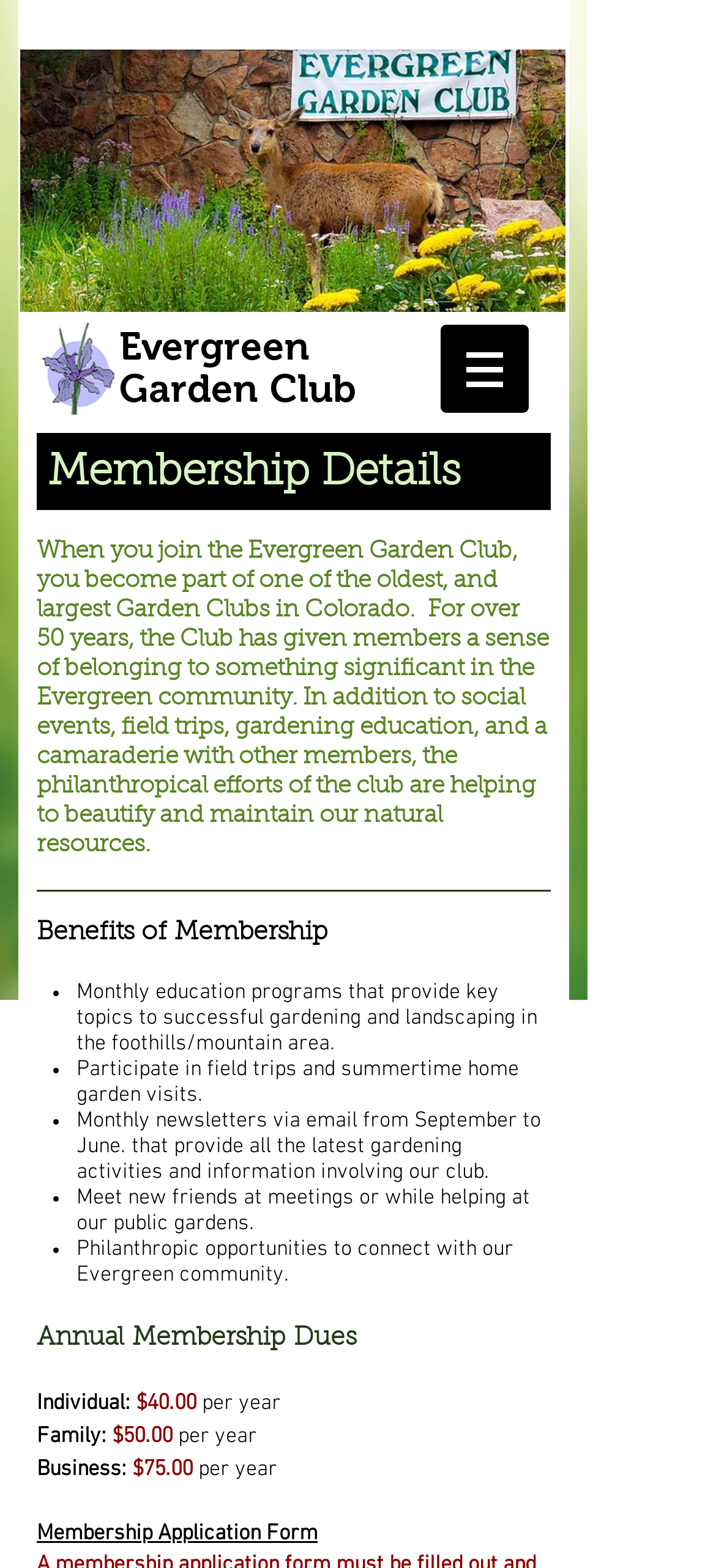Respond with a single word or phrase to the following question: How many types of membership are available?

Three